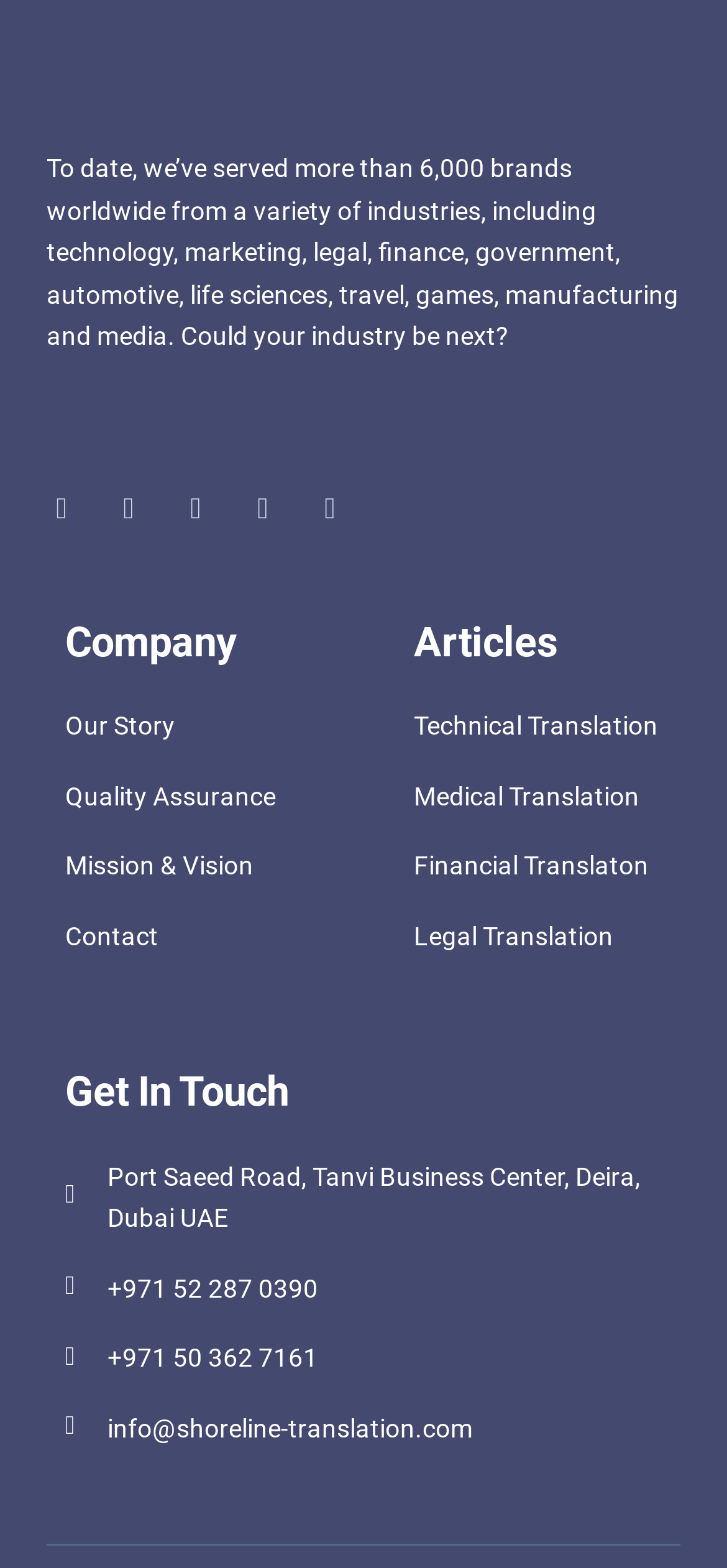Determine the bounding box coordinates of the clickable region to follow the instruction: "View articles on Technical Translation".

[0.569, 0.45, 0.91, 0.477]